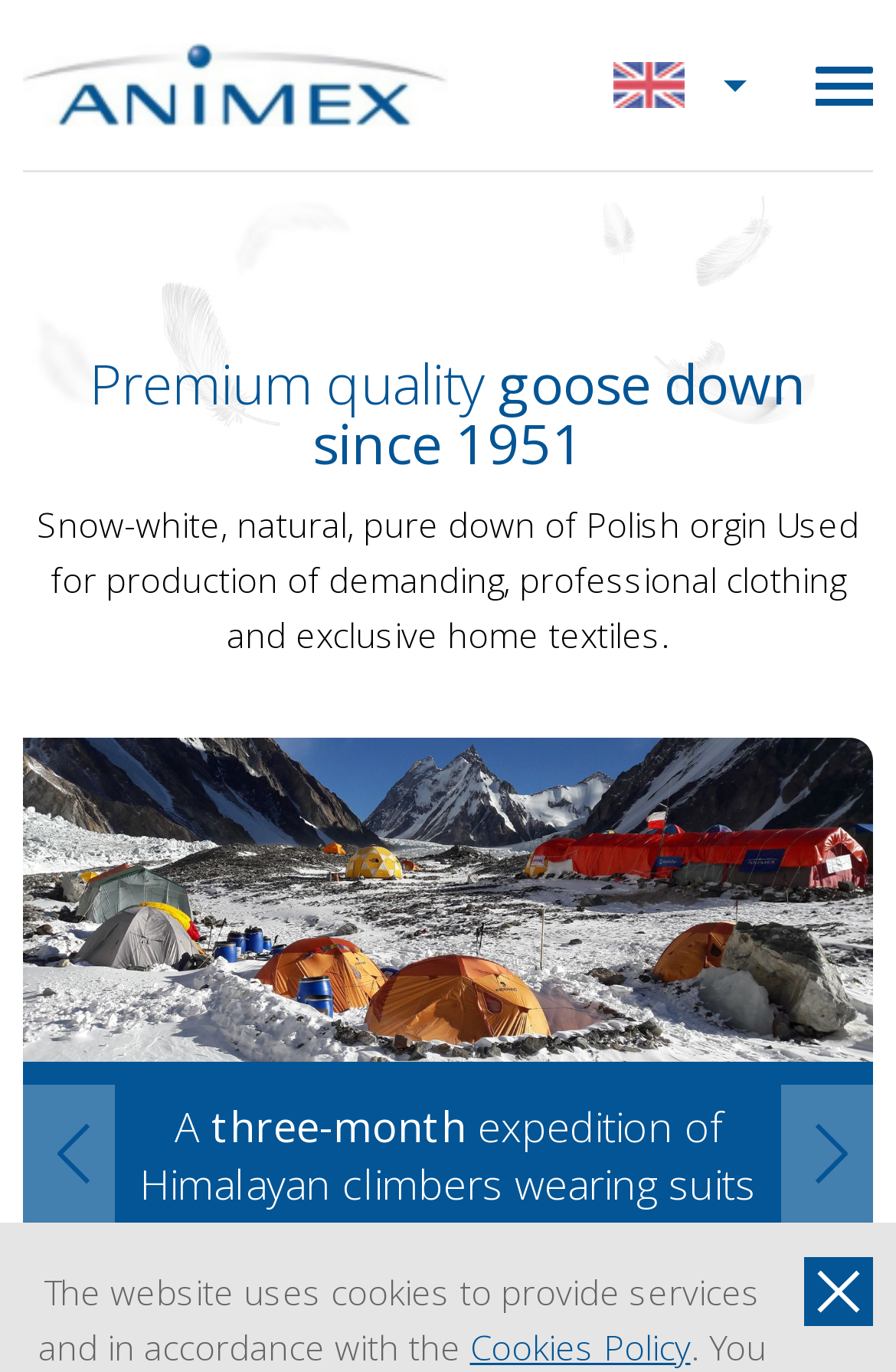What is the purpose of the down?
Answer the question with a single word or phrase by looking at the picture.

Production of clothing and textiles